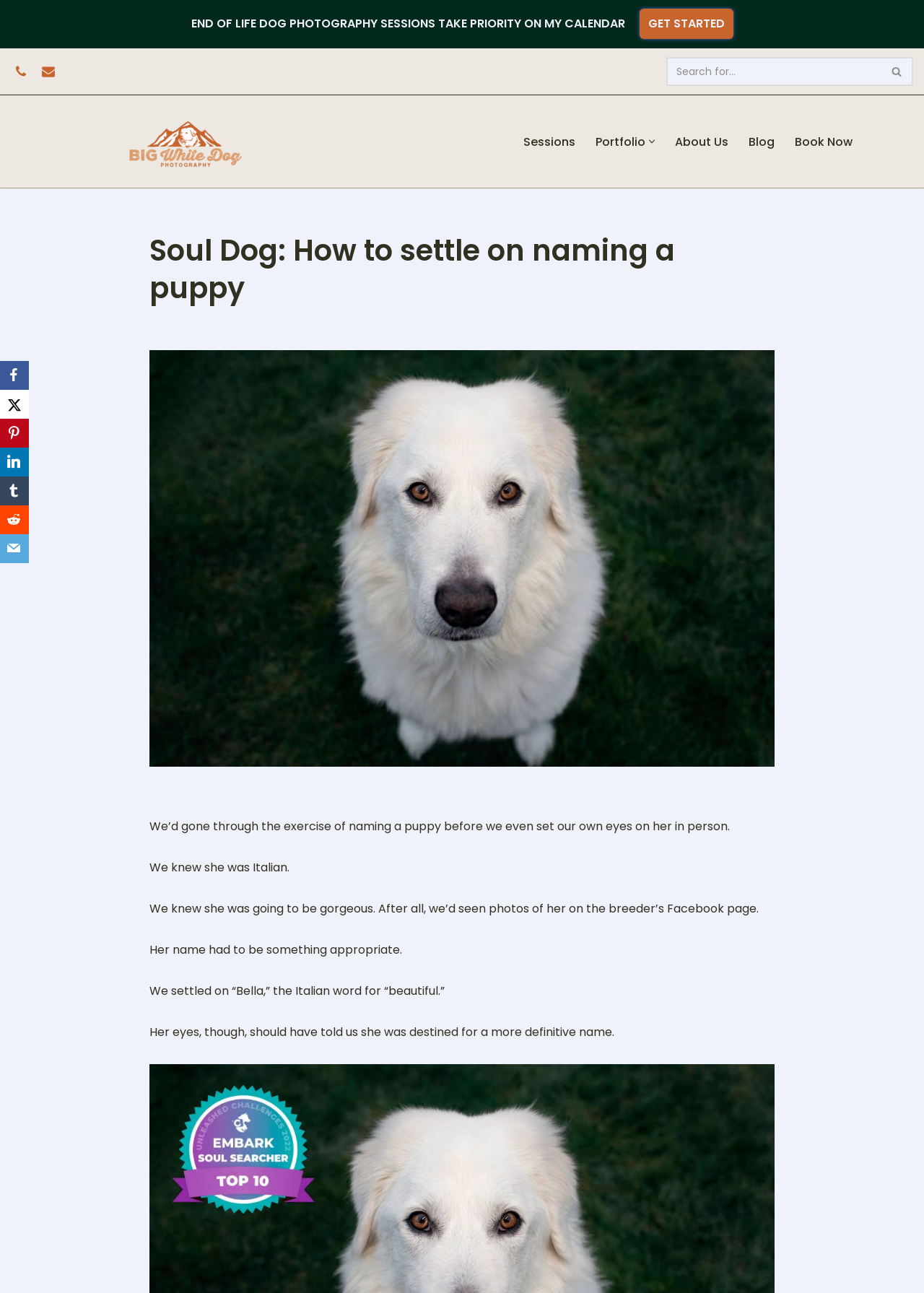Please identify the bounding box coordinates for the region that you need to click to follow this instruction: "Check 'Big White Dog Photography'".

[0.121, 0.089, 0.277, 0.134]